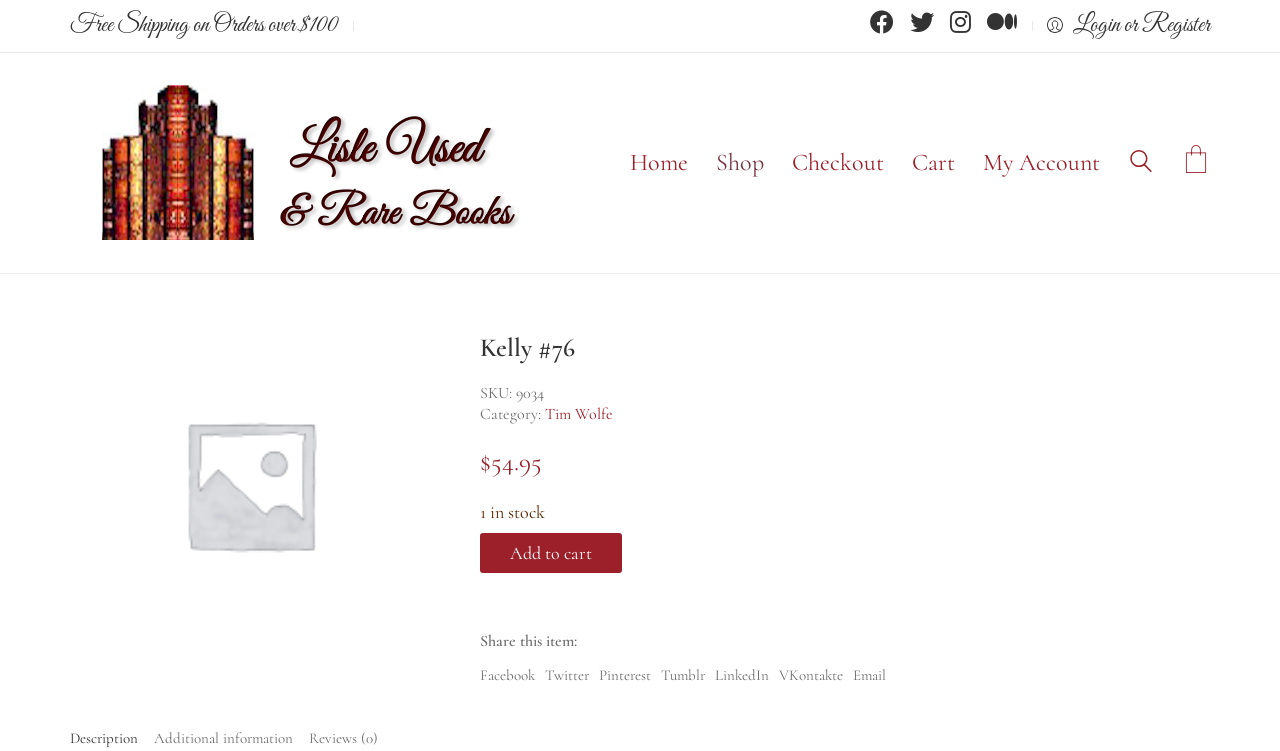Please identify the bounding box coordinates of the region to click in order to complete the given instruction: "Search for a product". The coordinates should be four float numbers between 0 and 1, i.e., [left, top, right, bottom].

[0.883, 0.2, 0.9, 0.24]